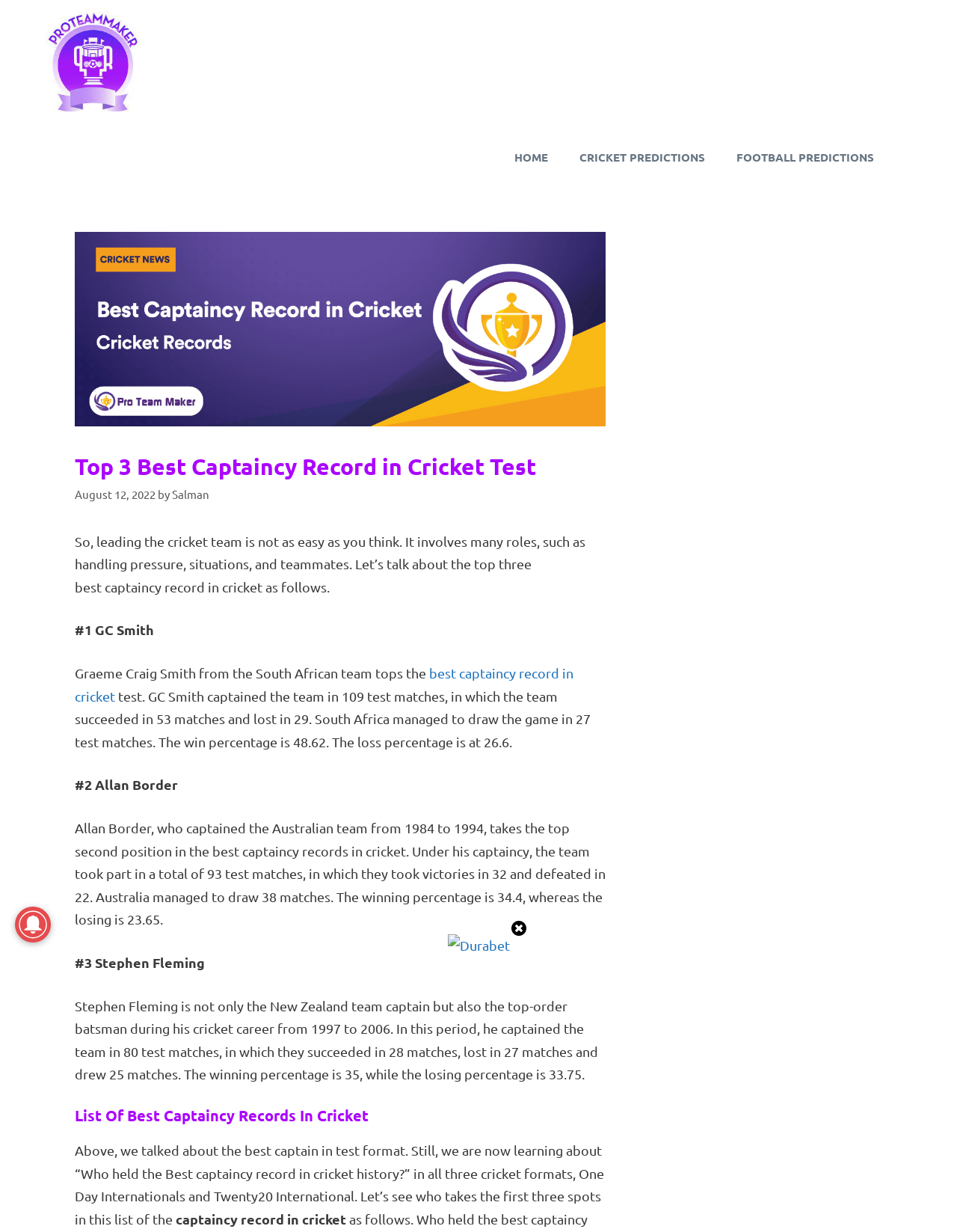What is the name of the second-best captain in the list?
Give a single word or phrase as your answer by examining the image.

Allan Border